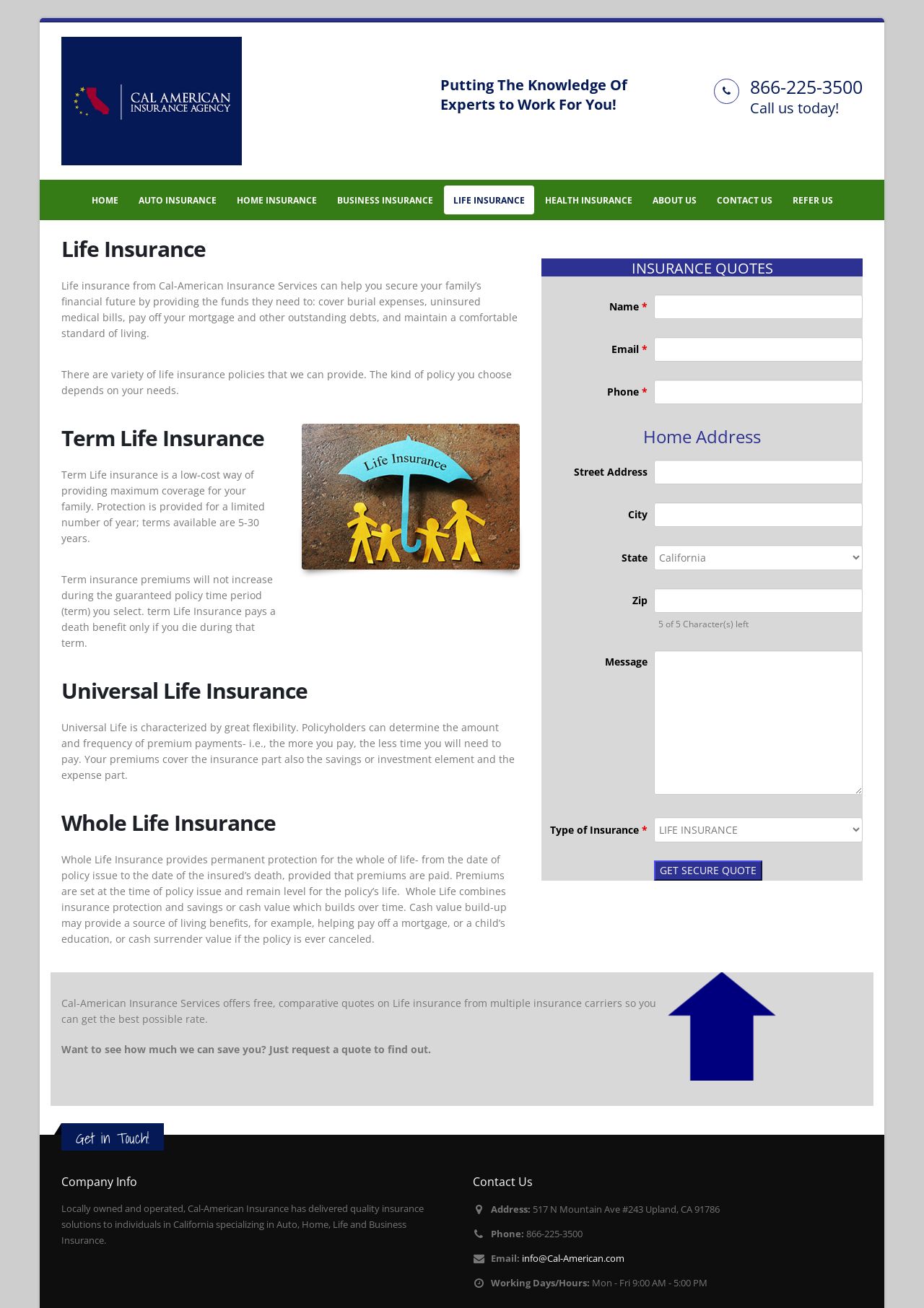What is the phone number to contact Cal-American Insurance Services?
Based on the image, respond with a single word or phrase.

866-225-3500